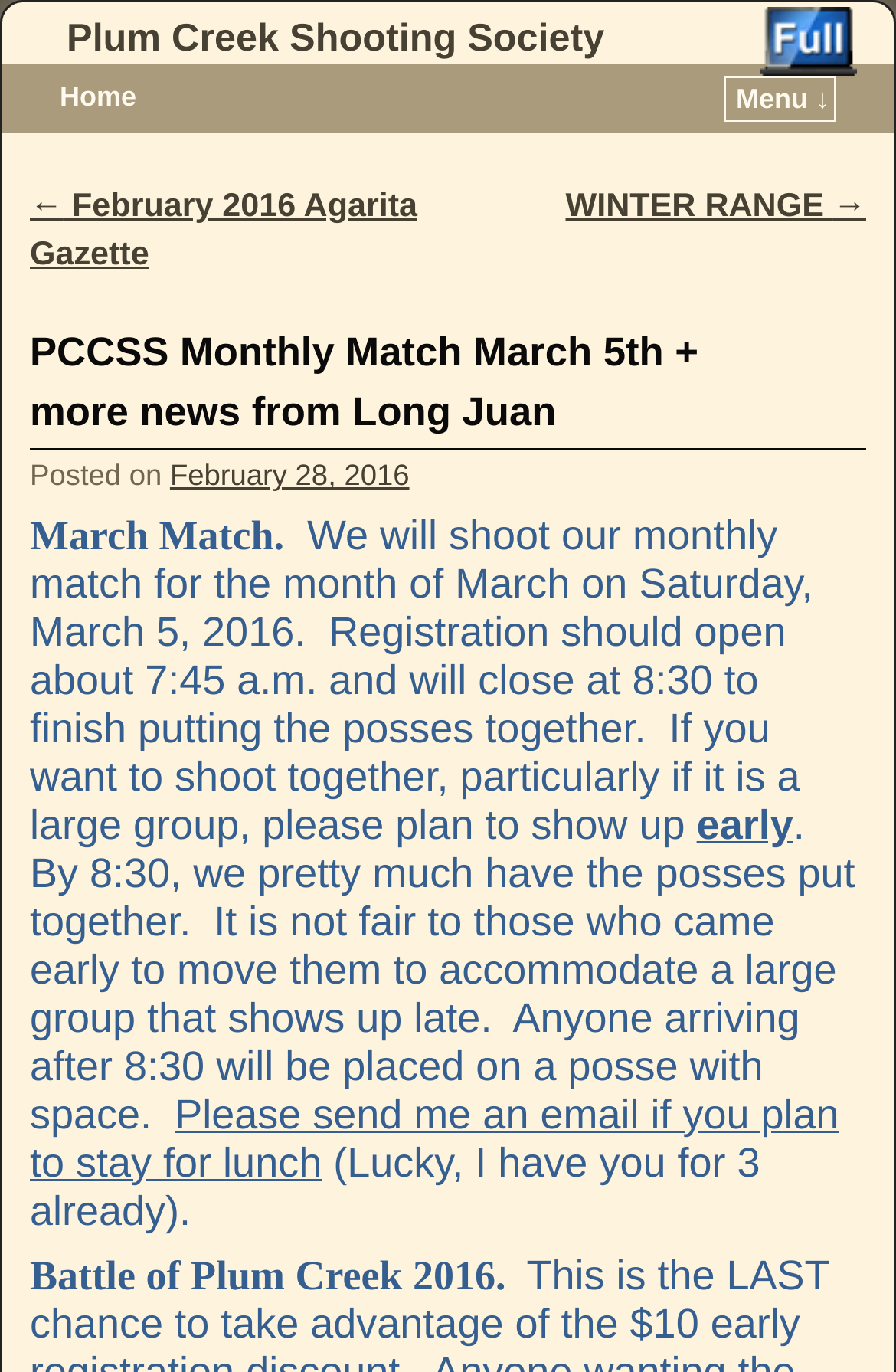What is the purpose of sending an email to the organizer?
Please answer the question with as much detail and depth as you can.

I found the answer by reading the text content of the webpage, specifically the sentence 'Please send me an email if you plan to stay for lunch' which indicates the purpose of sending an email to the organizer.